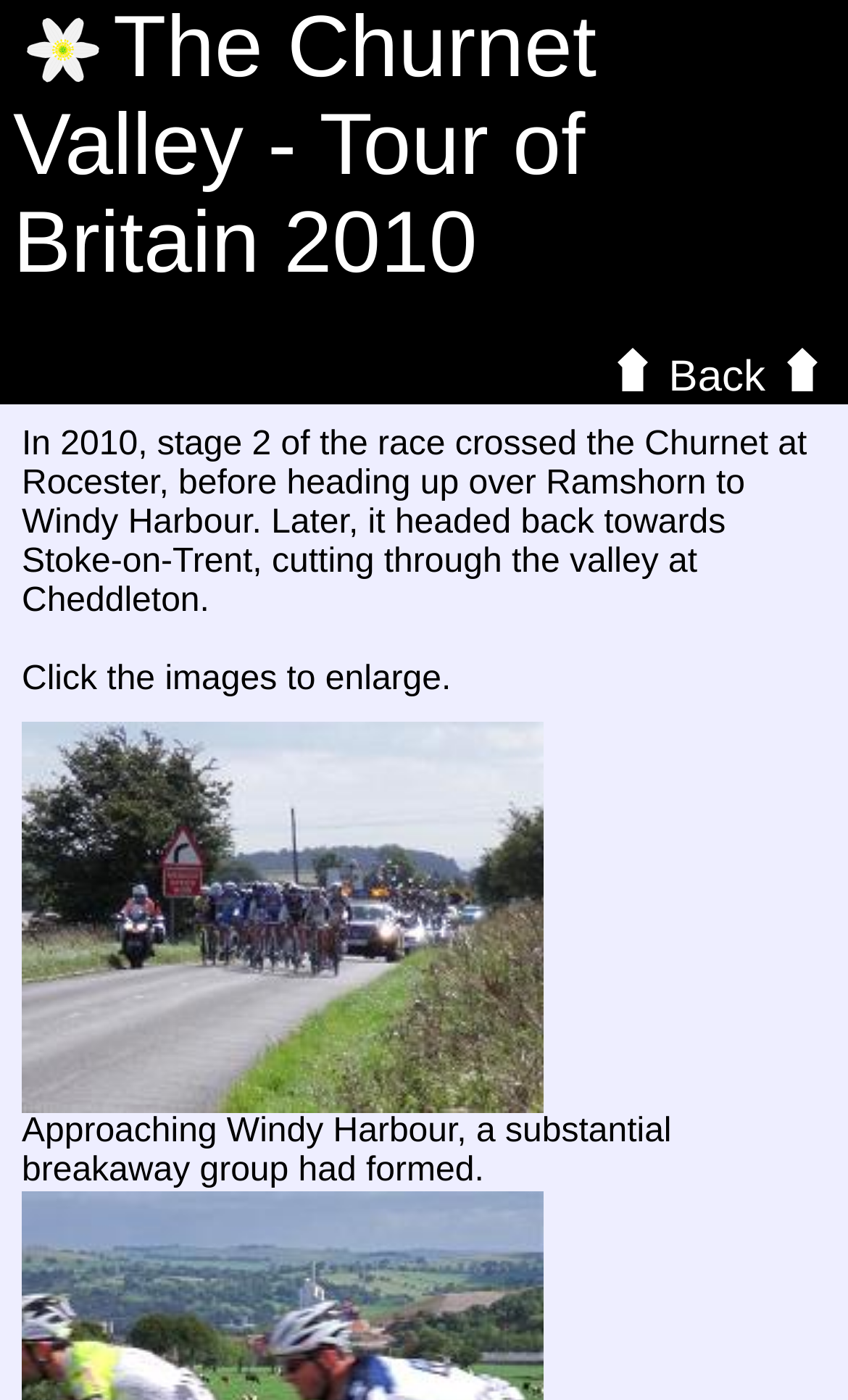Answer this question using a single word or a brief phrase:
What happens when you click the images?

They enlarge